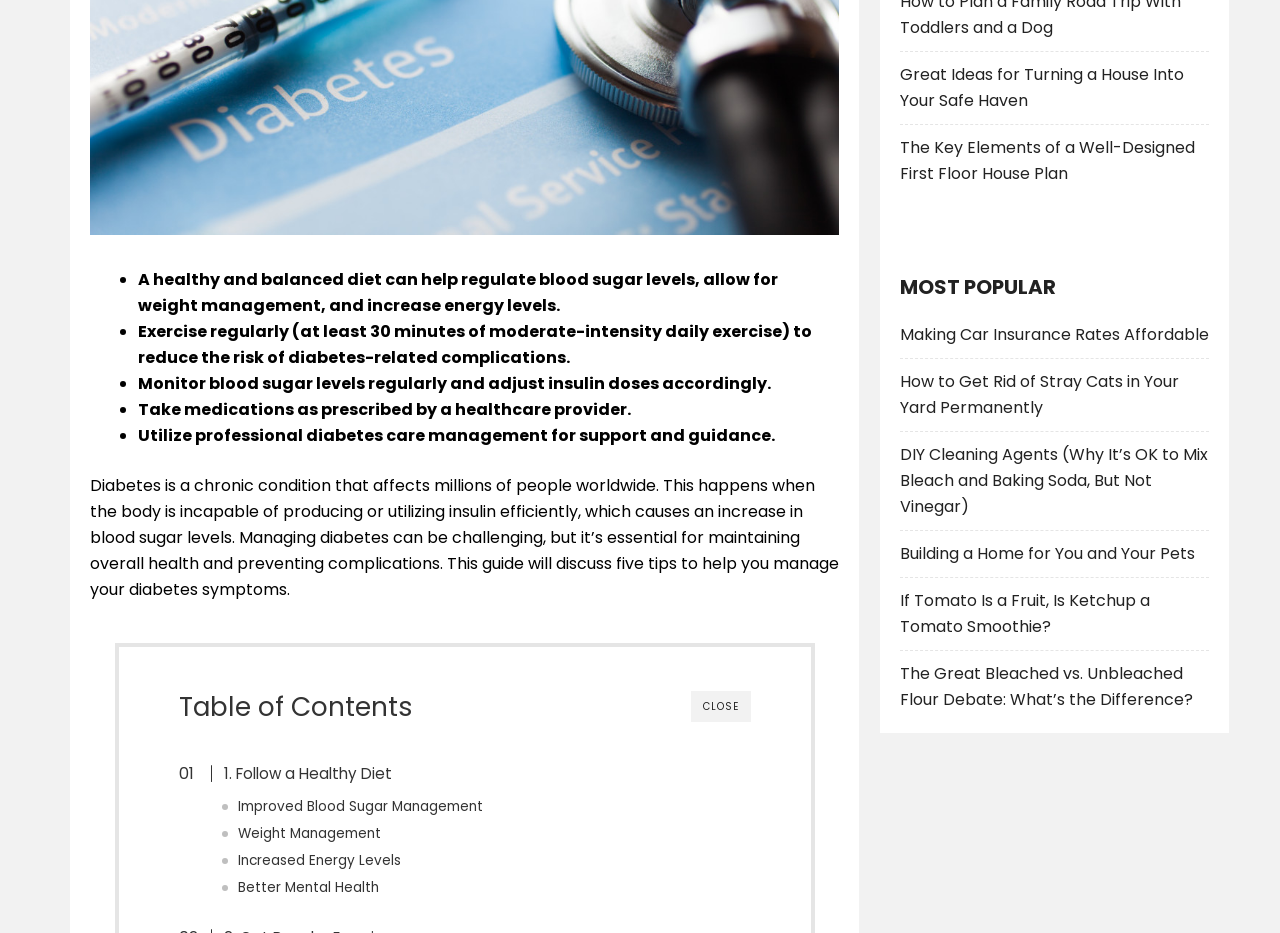Calculate the bounding box coordinates for the UI element based on the following description: "Weight Management". Ensure the coordinates are four float numbers between 0 and 1, i.e., [left, top, right, bottom].

[0.186, 0.882, 0.298, 0.905]